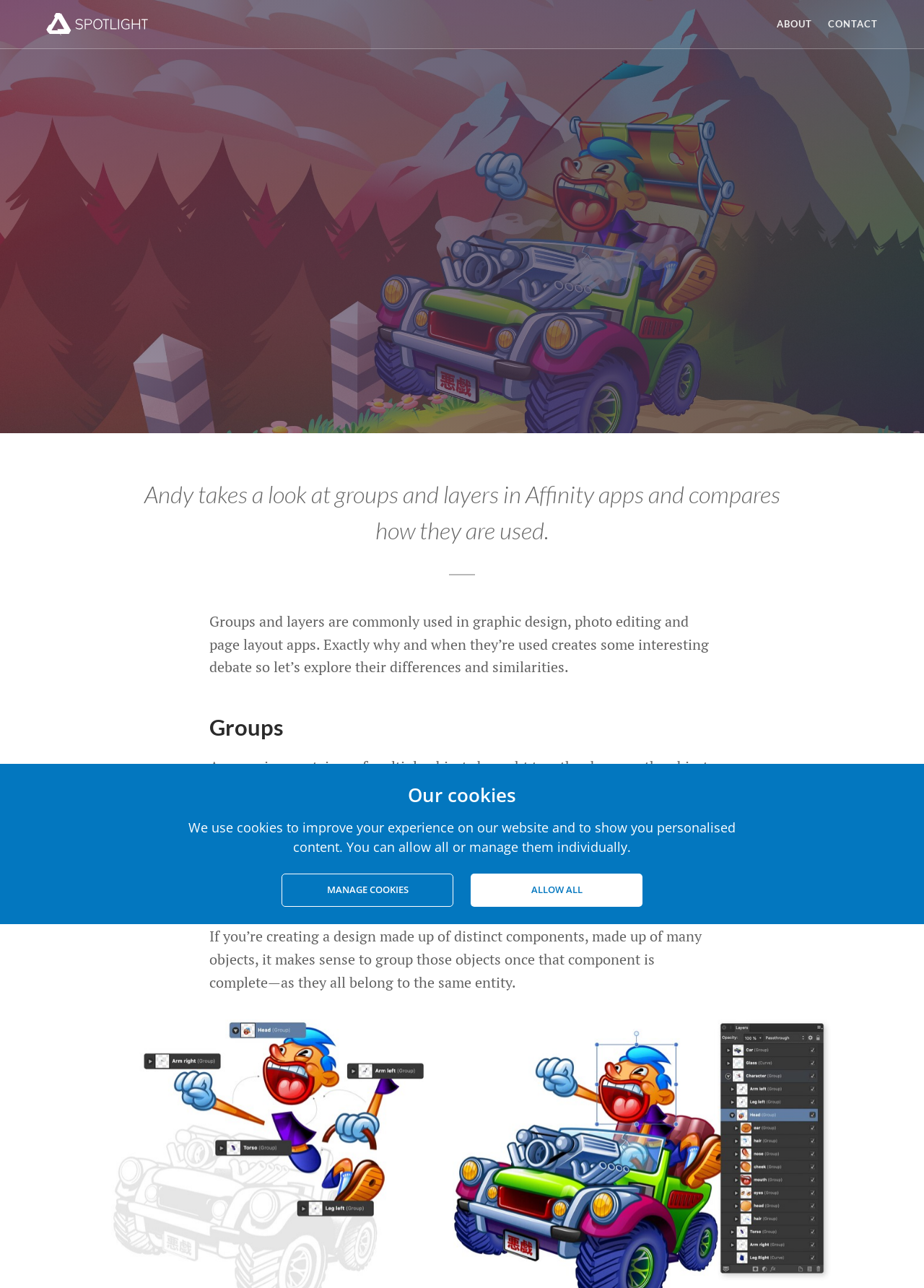Present a detailed account of what is displayed on the webpage.

The webpage is about understanding groups and layers in Affinity apps, with a focus on their differences and similarities. At the top left corner, there is a link to the homepage, accompanied by the Affinity Spotlight brand logo. The top right corner features links to the ABOUT and CONTACT pages.

Below the top navigation, there is a header section that spans the entire width of the page. It contains a link to the LEARNING page, a heading that reads "Understanding groups and layers in Affinity", and a timestamp indicating that the article was published on April 27, 2021. The author of the article, Andy Capstick, is also mentioned in this section.

The main content of the page is divided into sections, with headings that break up the text. The first section provides an introduction to the topic, explaining that groups and layers are commonly used in graphic design, photo editing, and page layout apps. The text then delves into the specifics of groups, defining what they are and how they are used.

A heading titled "Groups" marks the beginning of a new section, which explains that a group is a container of multiple objects brought together because they are related in some way. The text then describes how to create a group and how it can be selected.

Further down the page, there is a section titled "Why are groups useful?", which explains the benefits of using groups in design. The text provides examples of when it makes sense to group objects together.

At the bottom of the page, there is a cookie consent message that spans the entire width of the page. It informs users that the website uses cookies to improve their experience and provides options to manage or allow all cookies.